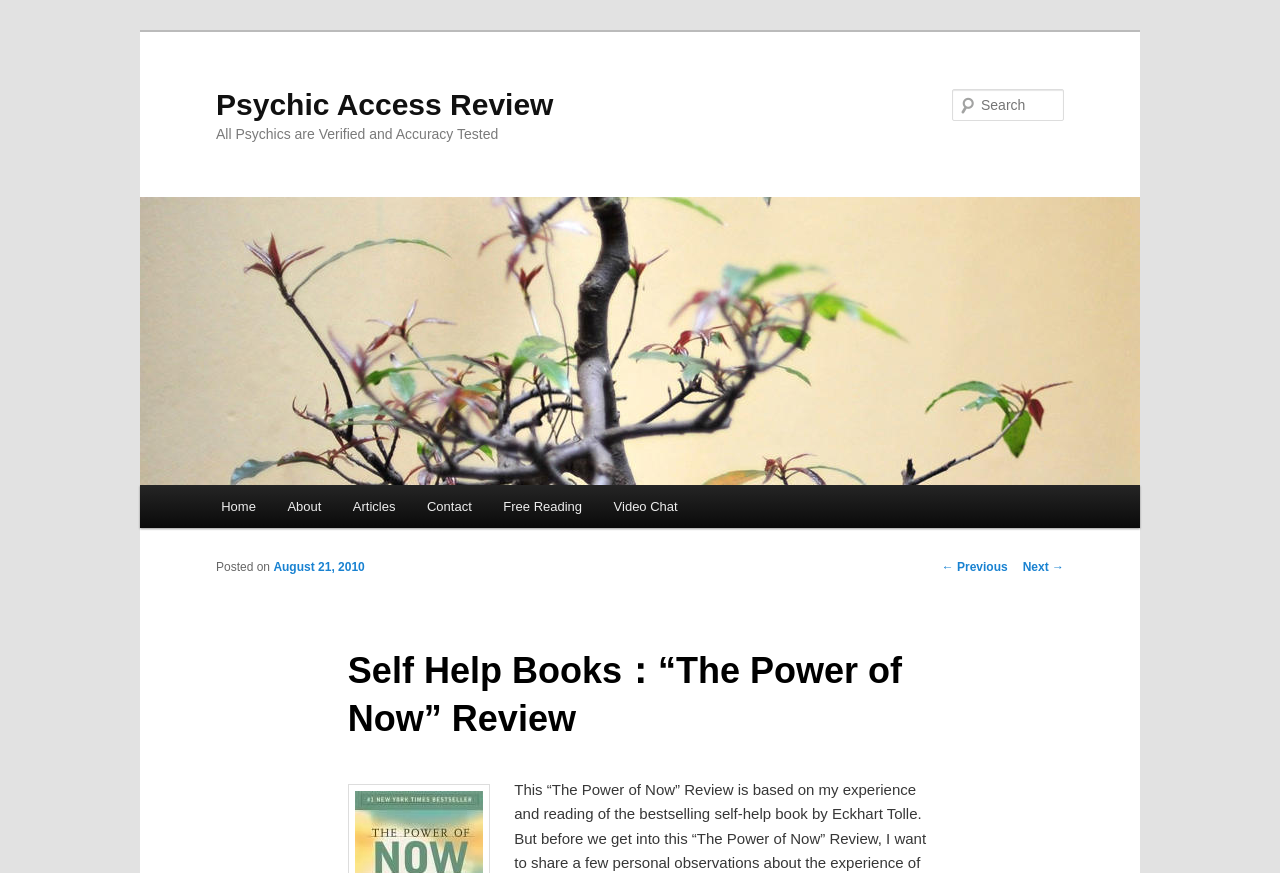Pinpoint the bounding box coordinates of the element you need to click to execute the following instruction: "Read the review of 'The Power of Now'". The bounding box should be represented by four float numbers between 0 and 1, in the format [left, top, right, bottom].

[0.272, 0.723, 0.728, 0.863]